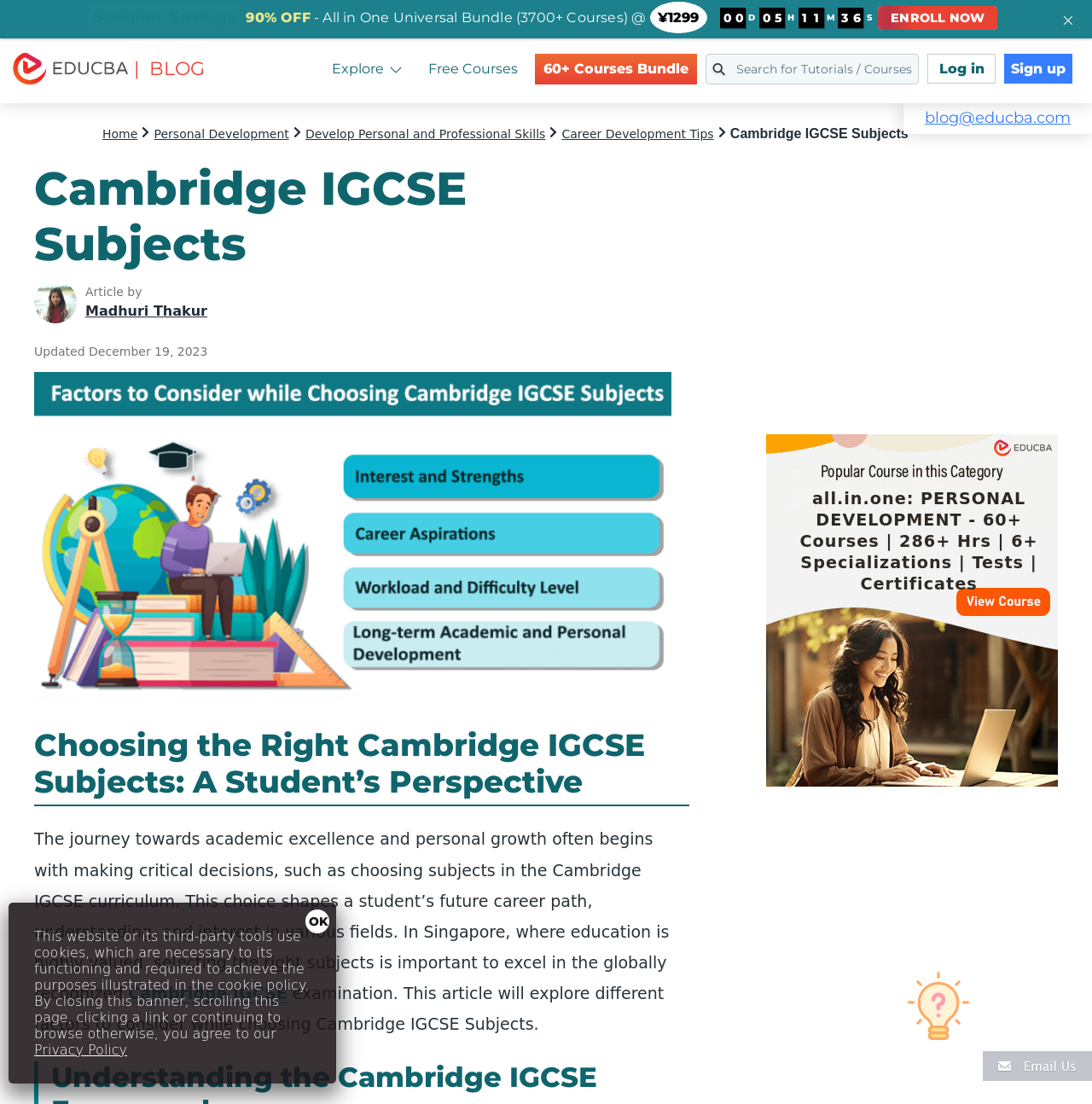What is the topic of the article?
Please give a detailed and thorough answer to the question, covering all relevant points.

I found the answer by reading the heading of the article, which is 'Choosing the Right Cambridge IGCSE Subjects: A Student’s Perspective'. This indicates that the topic of the article is related to choosing Cambridge IGCSE subjects.